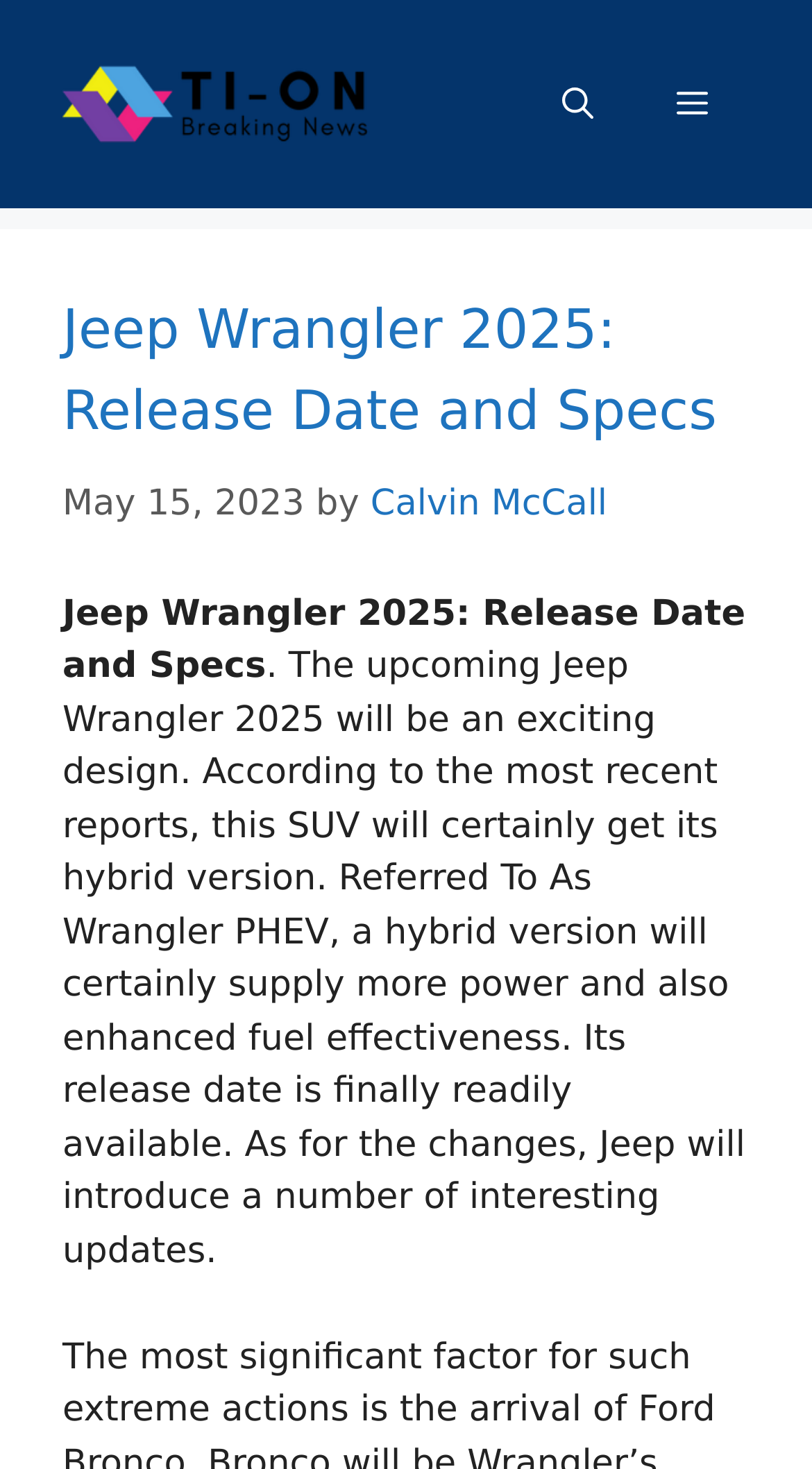What is the benefit of the hybrid version of Jeep Wrangler 2025?
Please use the image to deliver a detailed and complete answer.

I found the benefit of the hybrid version by reading the static text in the header section, which mentions that the hybrid version will supply more power and also enhanced fuel efficiency.